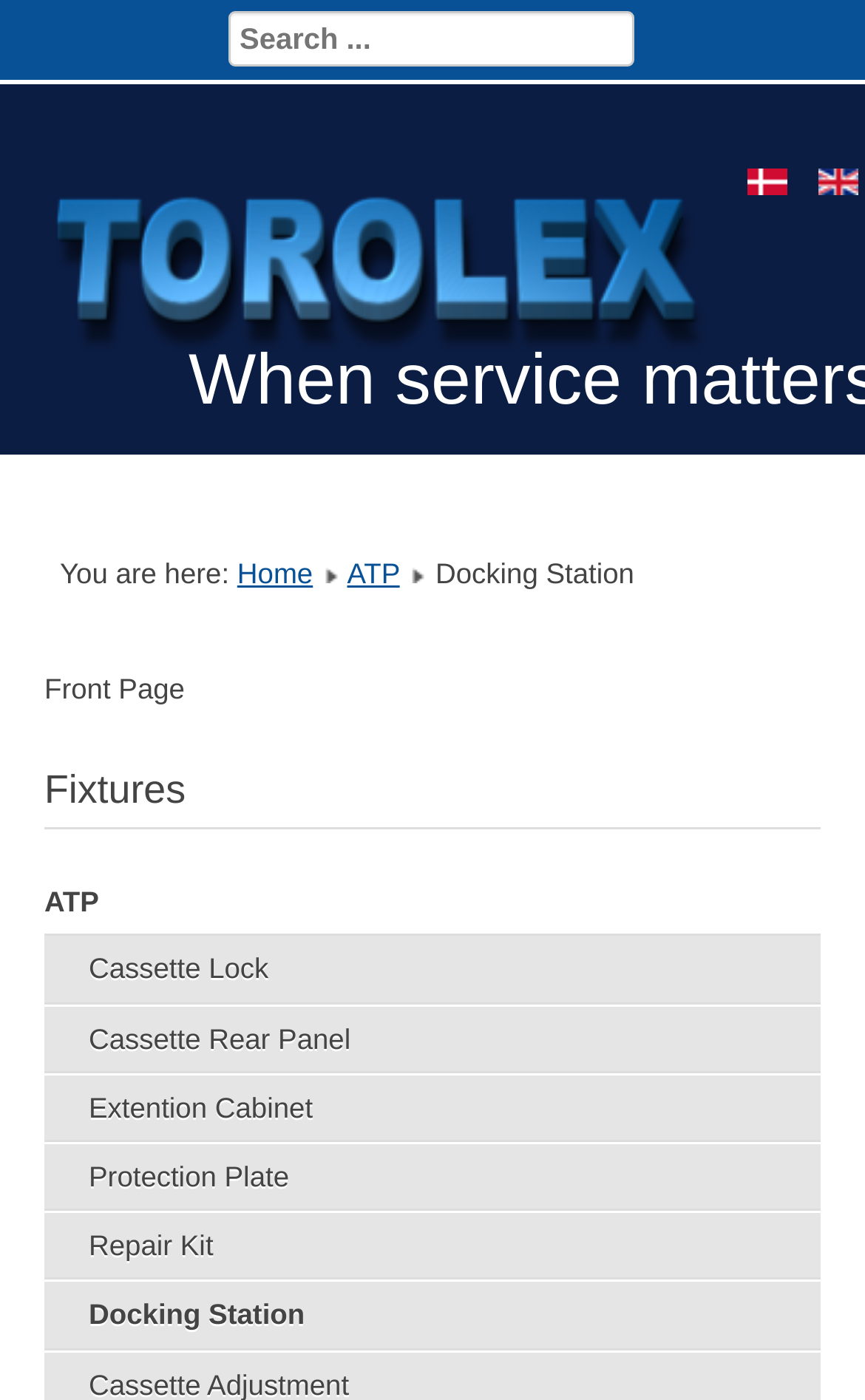What is the name of the docking station?
Using the information from the image, give a concise answer in one word or a short phrase.

Torolex